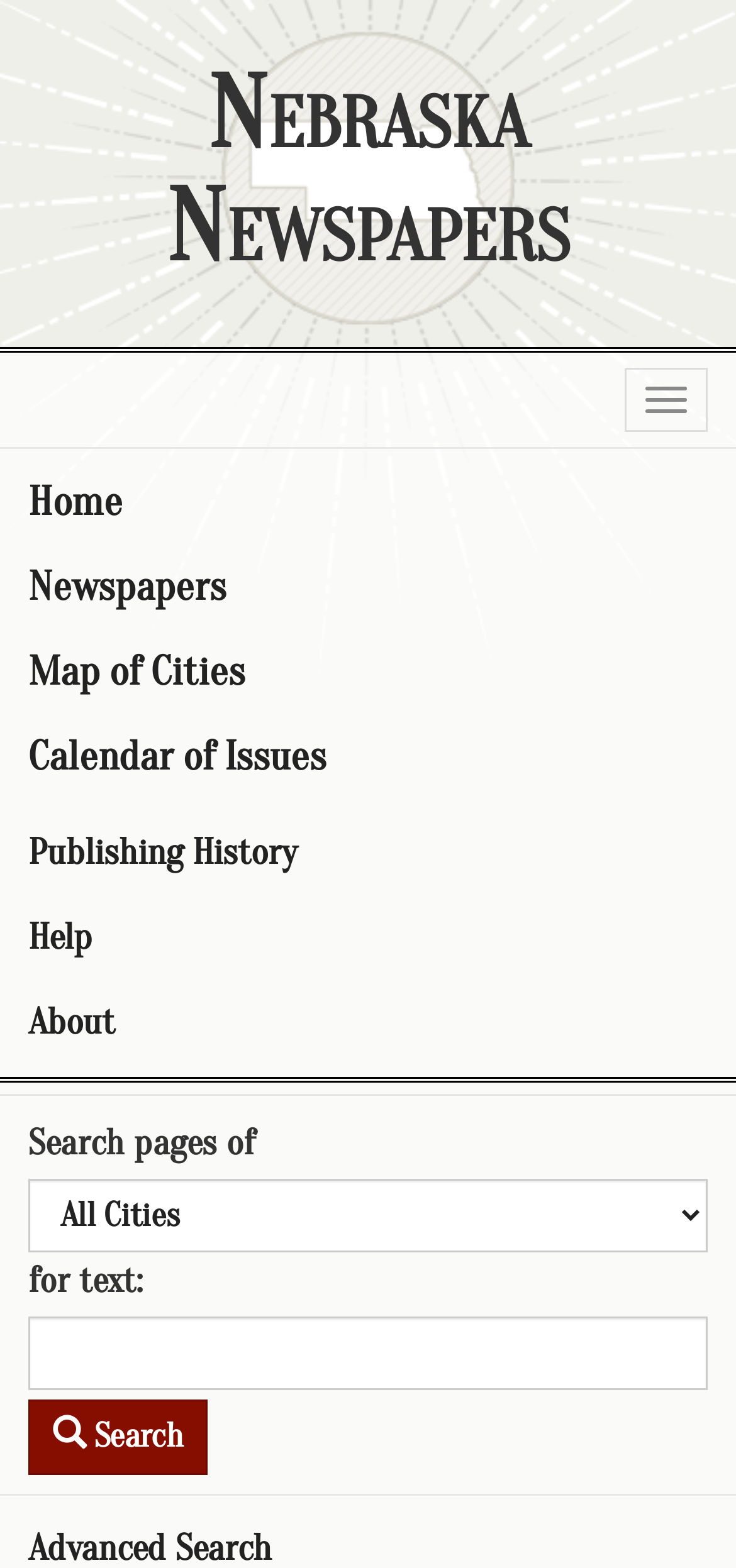Identify the bounding box coordinates of the area you need to click to perform the following instruction: "Click on the 'Home' link".

[0.0, 0.293, 1.0, 0.347]